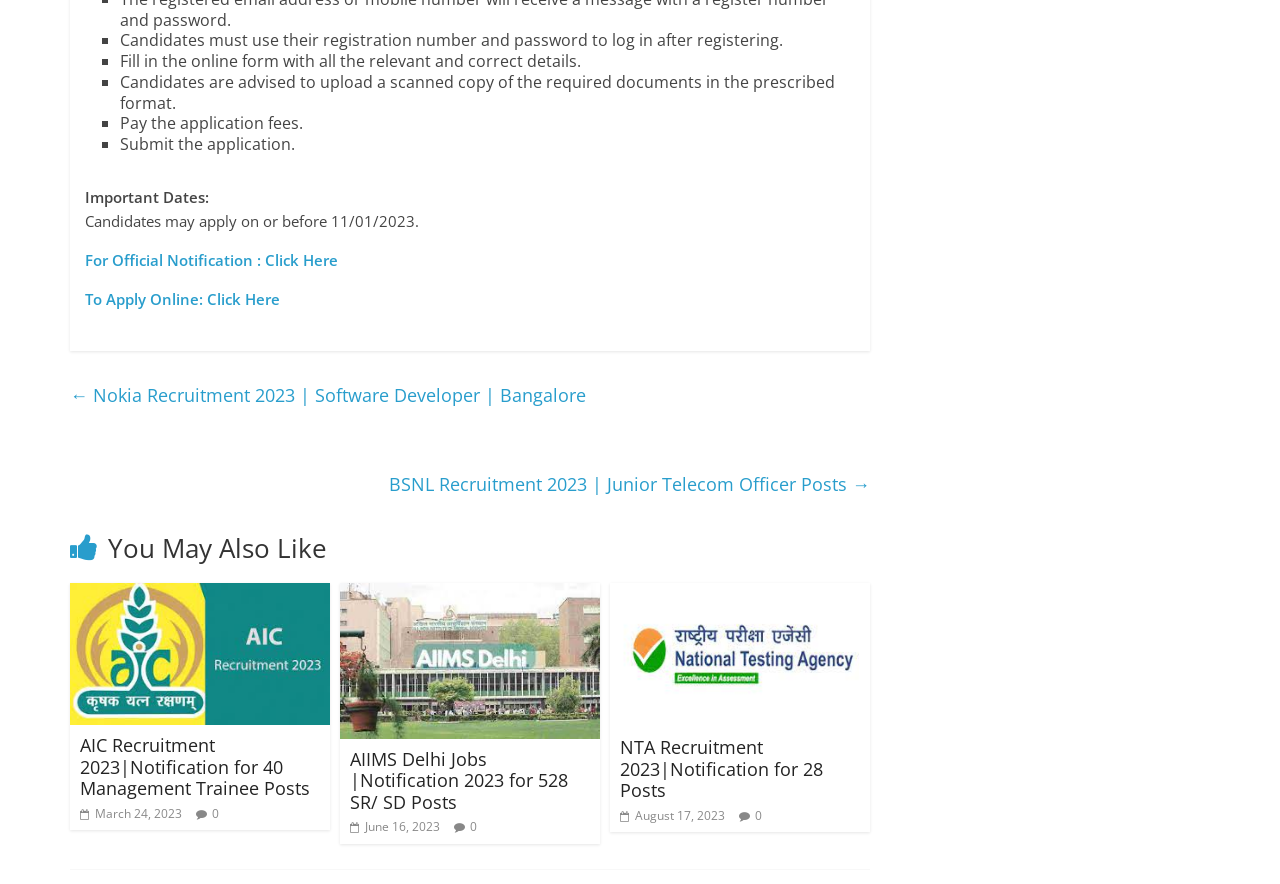Find the bounding box coordinates for the area you need to click to carry out the instruction: "View official notification". The coordinates should be four float numbers between 0 and 1, indicated as [left, top, right, bottom].

[0.066, 0.283, 0.264, 0.306]